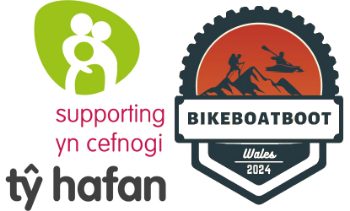What is the language of the phrase 'yn cefnogi'?
Based on the image, provide your answer in one word or phrase.

Welsh